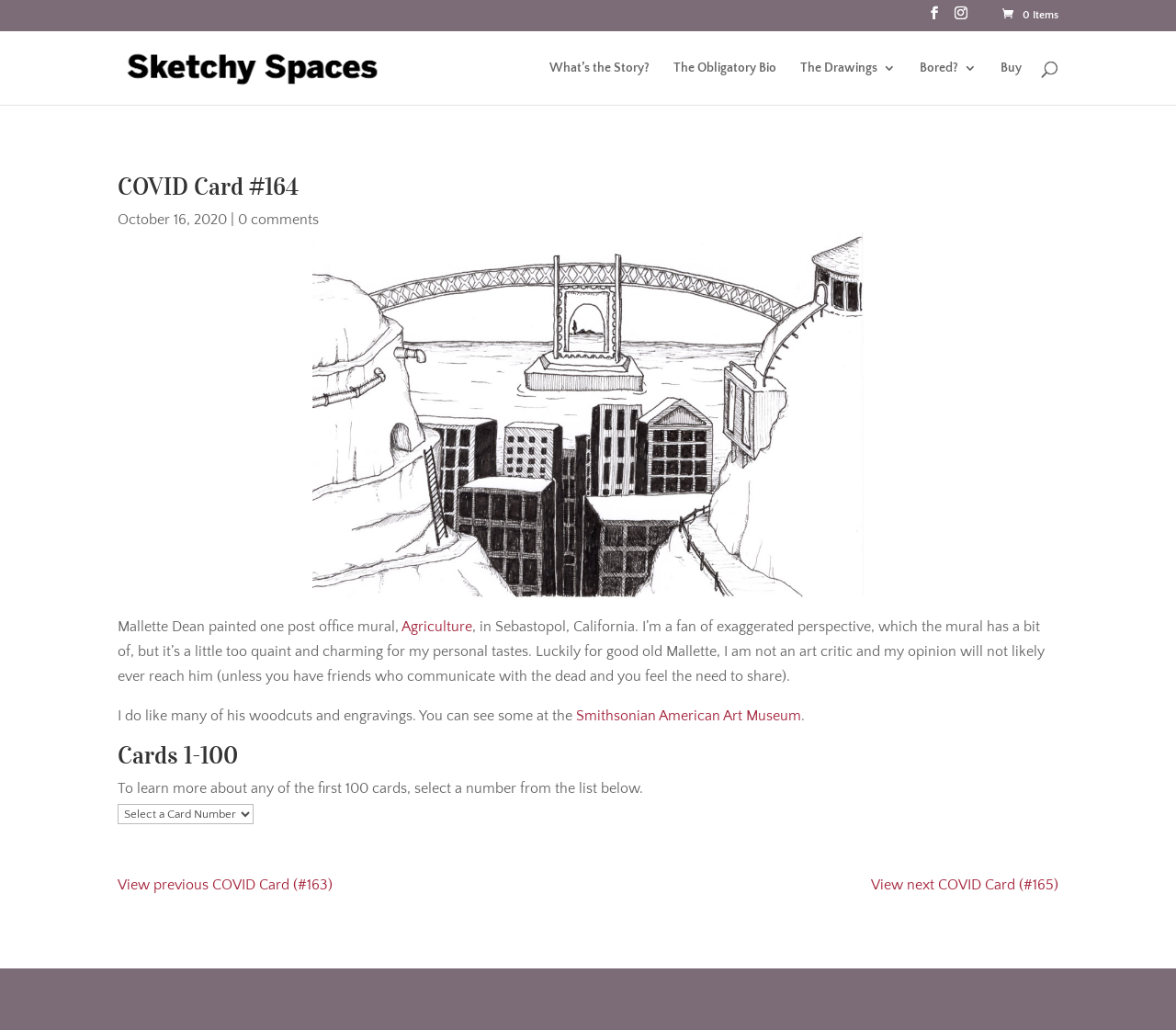Please identify the bounding box coordinates of the element I need to click to follow this instruction: "Learn more about Agriculture".

[0.341, 0.6, 0.402, 0.616]